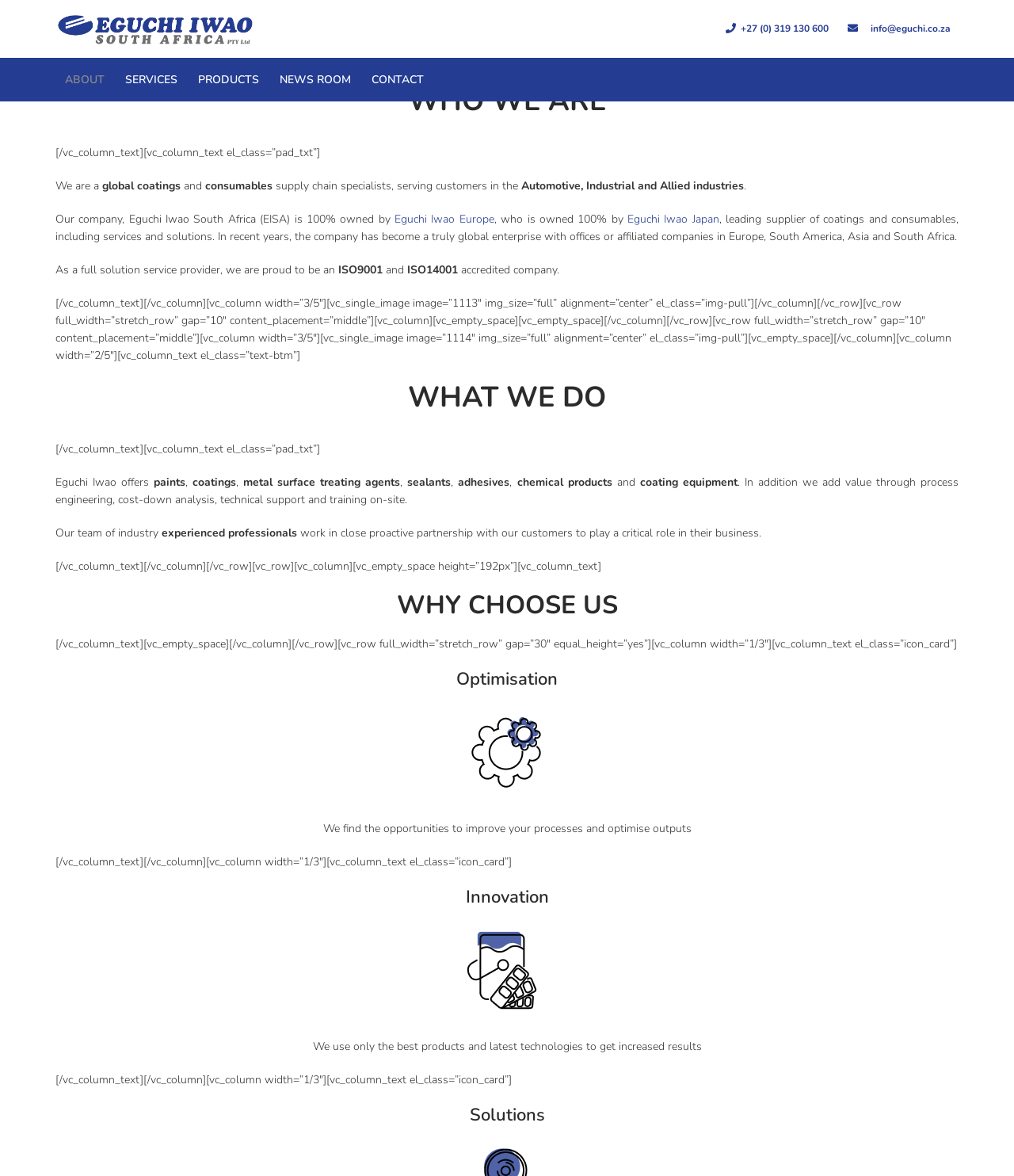Identify the bounding box coordinates for the element that needs to be clicked to fulfill this instruction: "Contact Eguchi Iwao". Provide the coordinates in the format of four float numbers between 0 and 1: [left, top, right, bottom].

[0.851, 0.013, 0.945, 0.036]